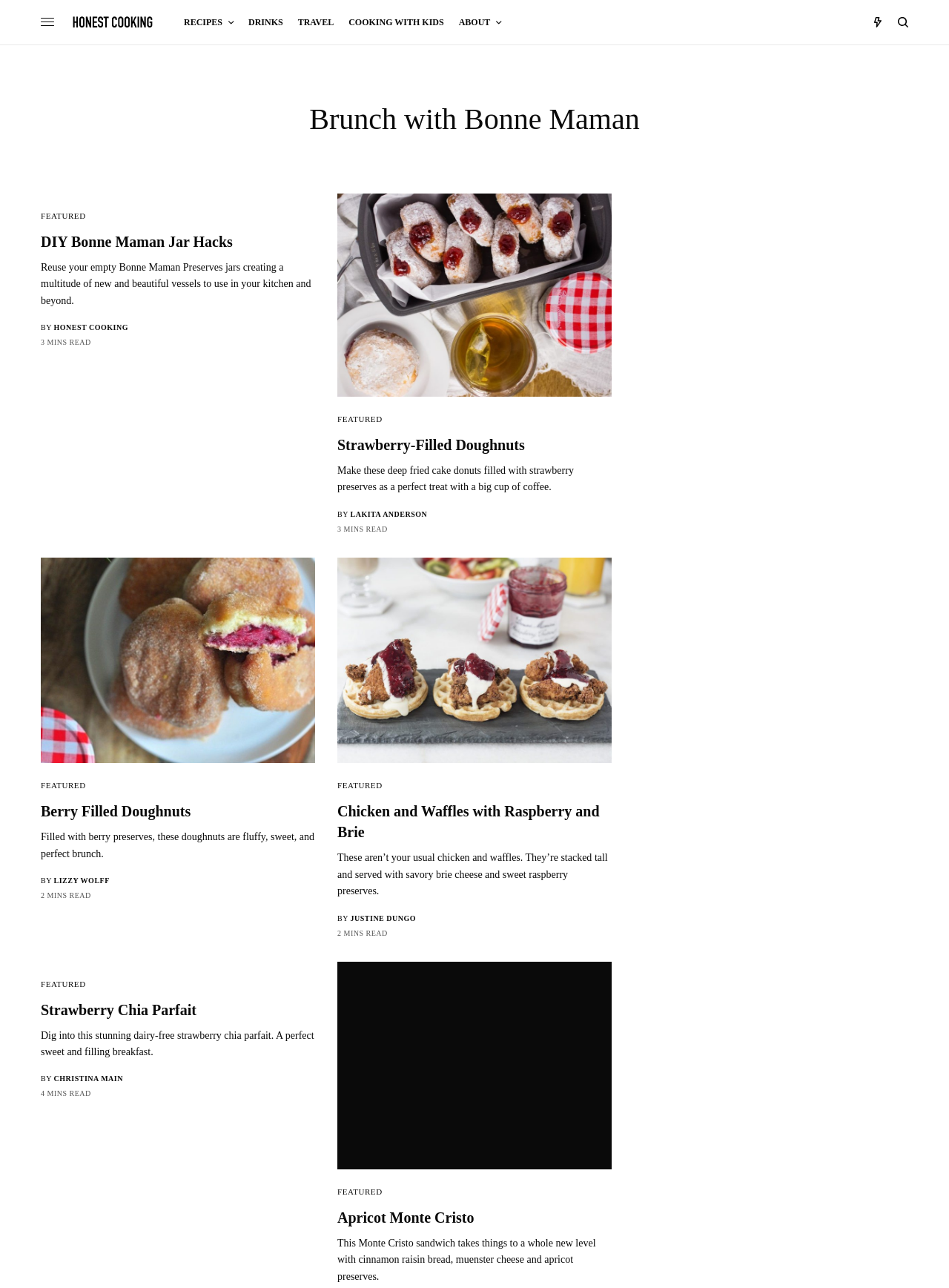Could you indicate the bounding box coordinates of the region to click in order to complete this instruction: "View the 'Strawberry-Filled Doughnuts' recipe".

[0.355, 0.337, 0.645, 0.354]